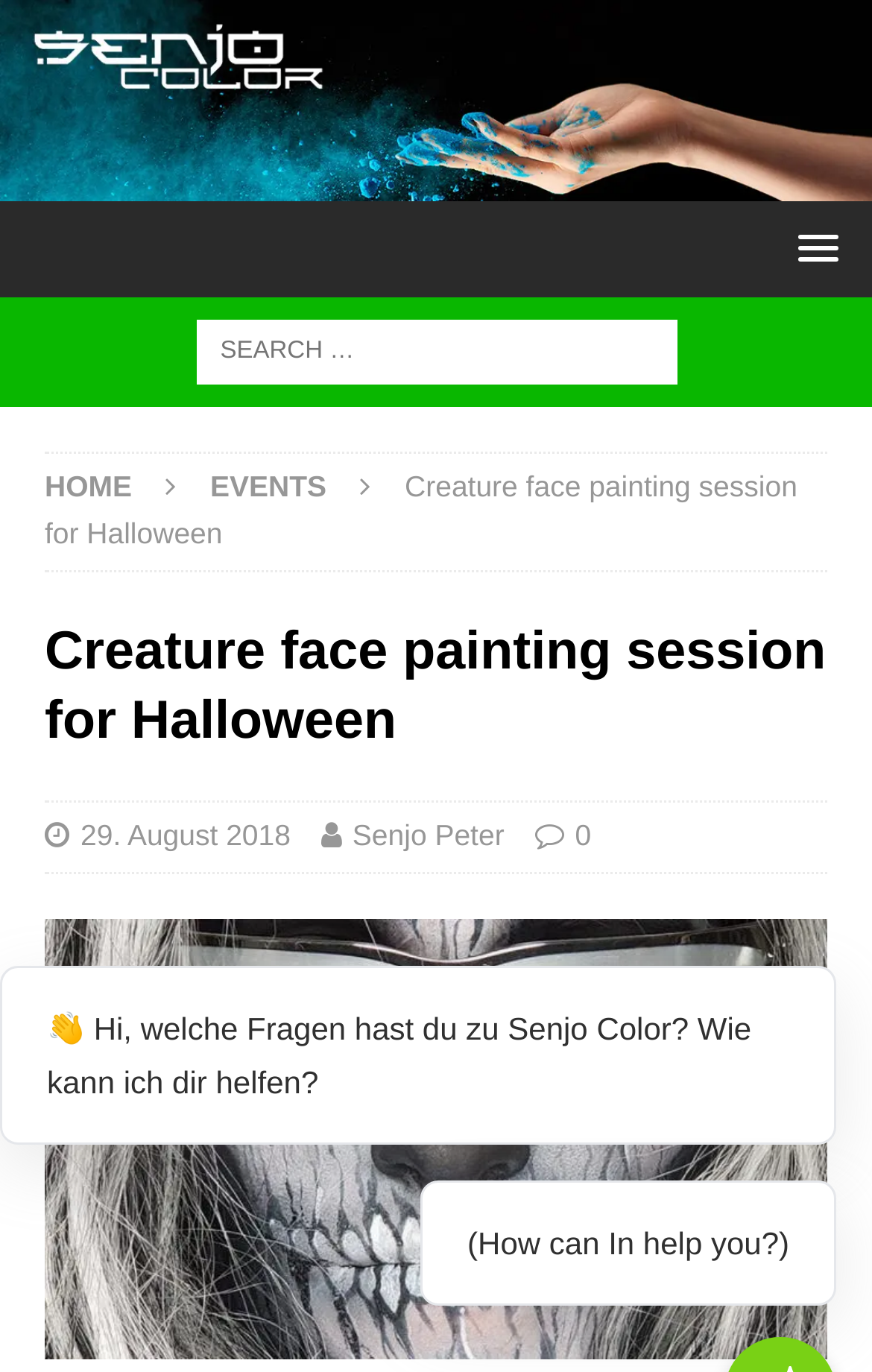Determine the bounding box coordinates for the area you should click to complete the following instruction: "Click on the image".

[0.051, 0.67, 0.949, 0.99]